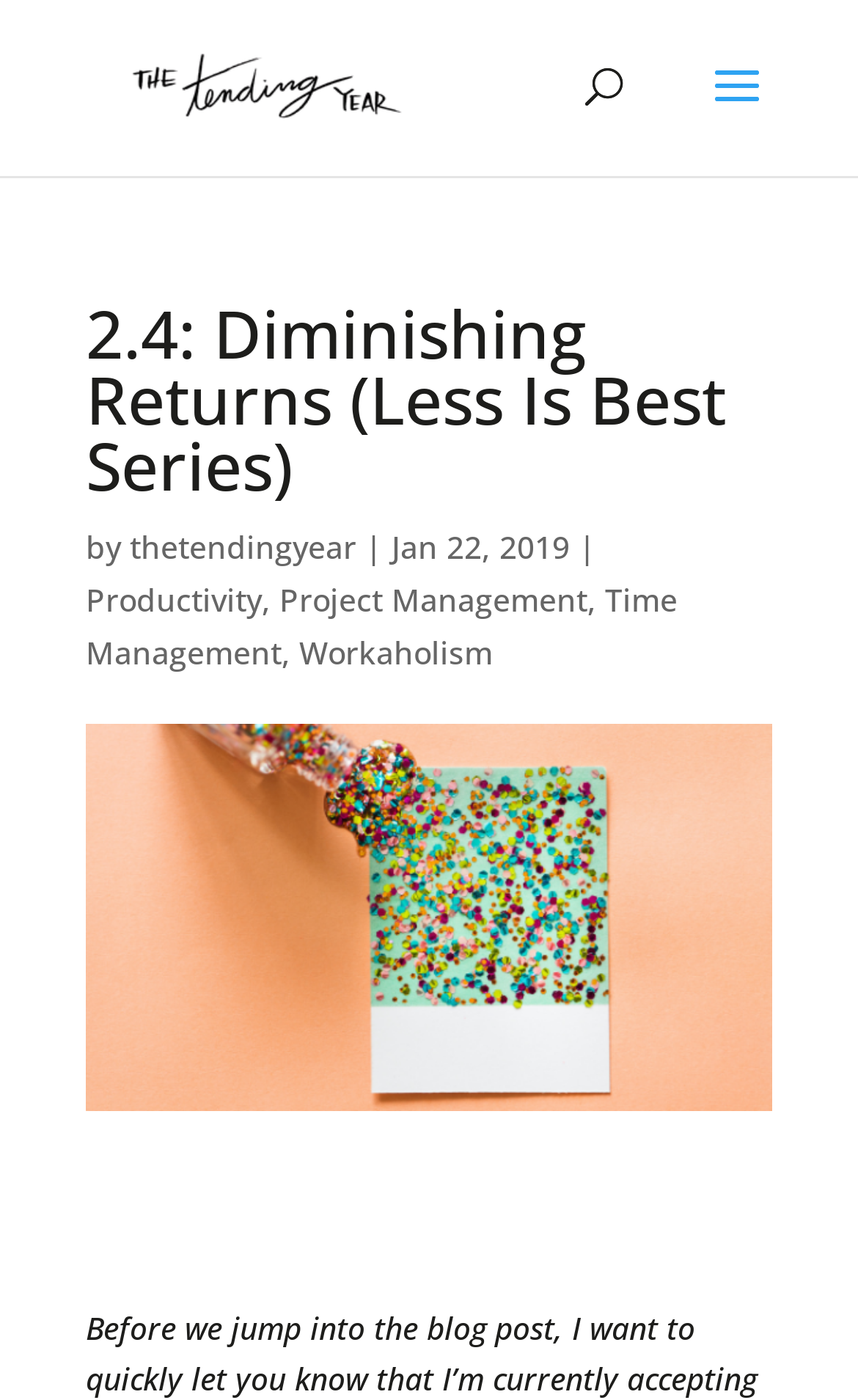Generate the text content of the main heading of the webpage.

2.4: Diminishing Returns (Less Is Best Series)